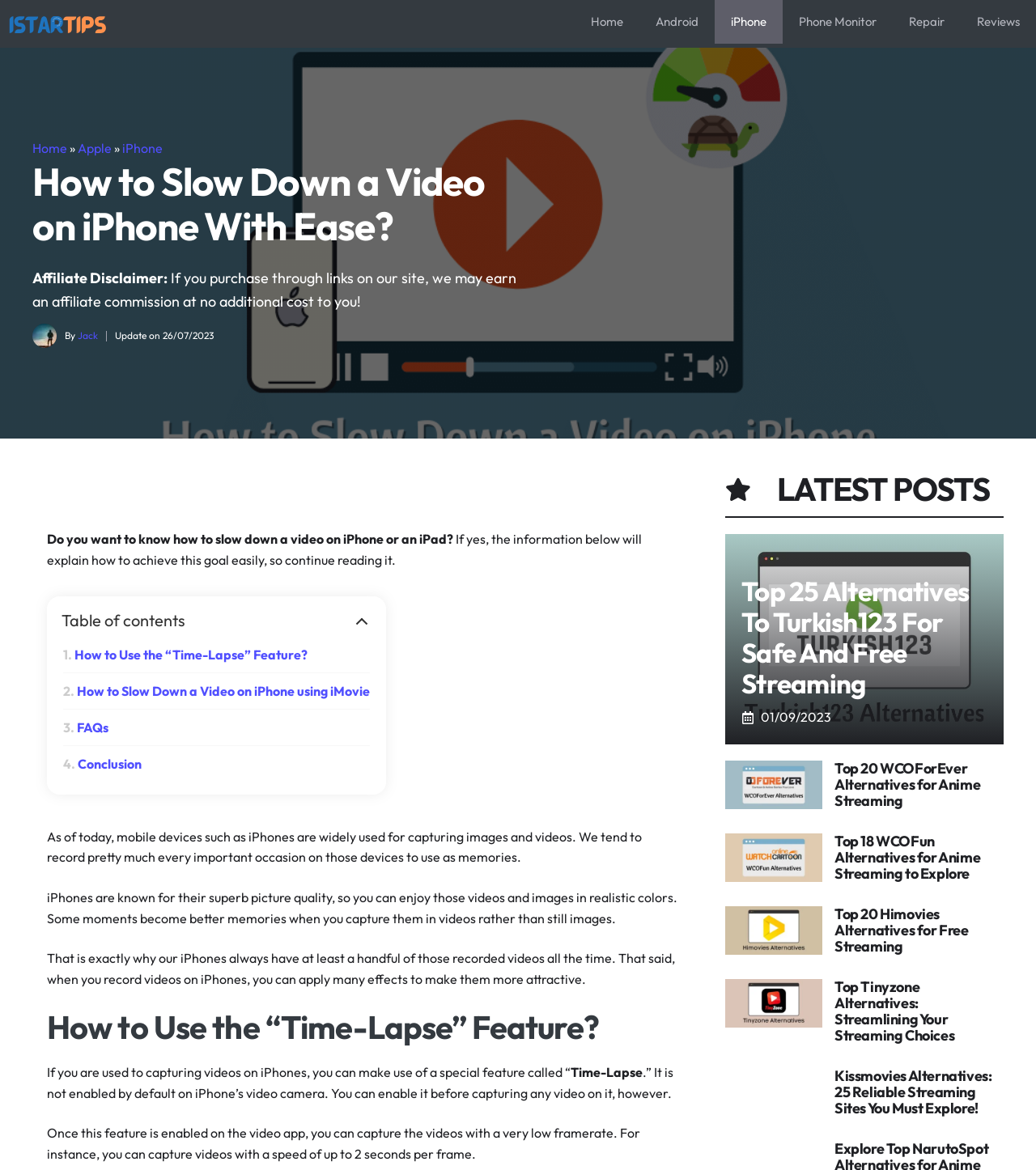Please reply to the following question using a single word or phrase: 
What is the purpose of the 'Time-Lapse' feature?

To capture videos with low framerate